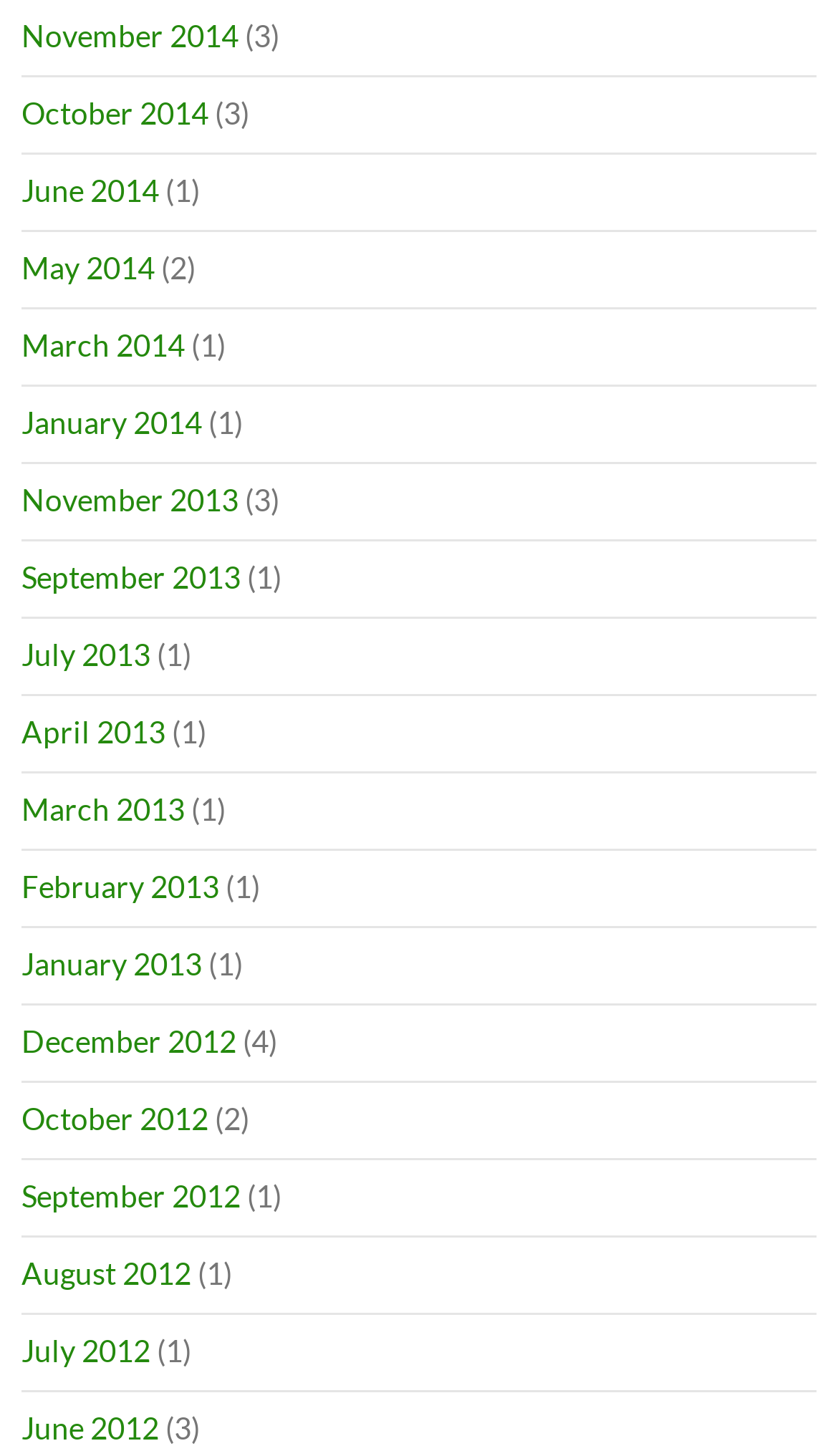How many links are there on this webpage? Based on the image, give a response in one word or a short phrase.

21